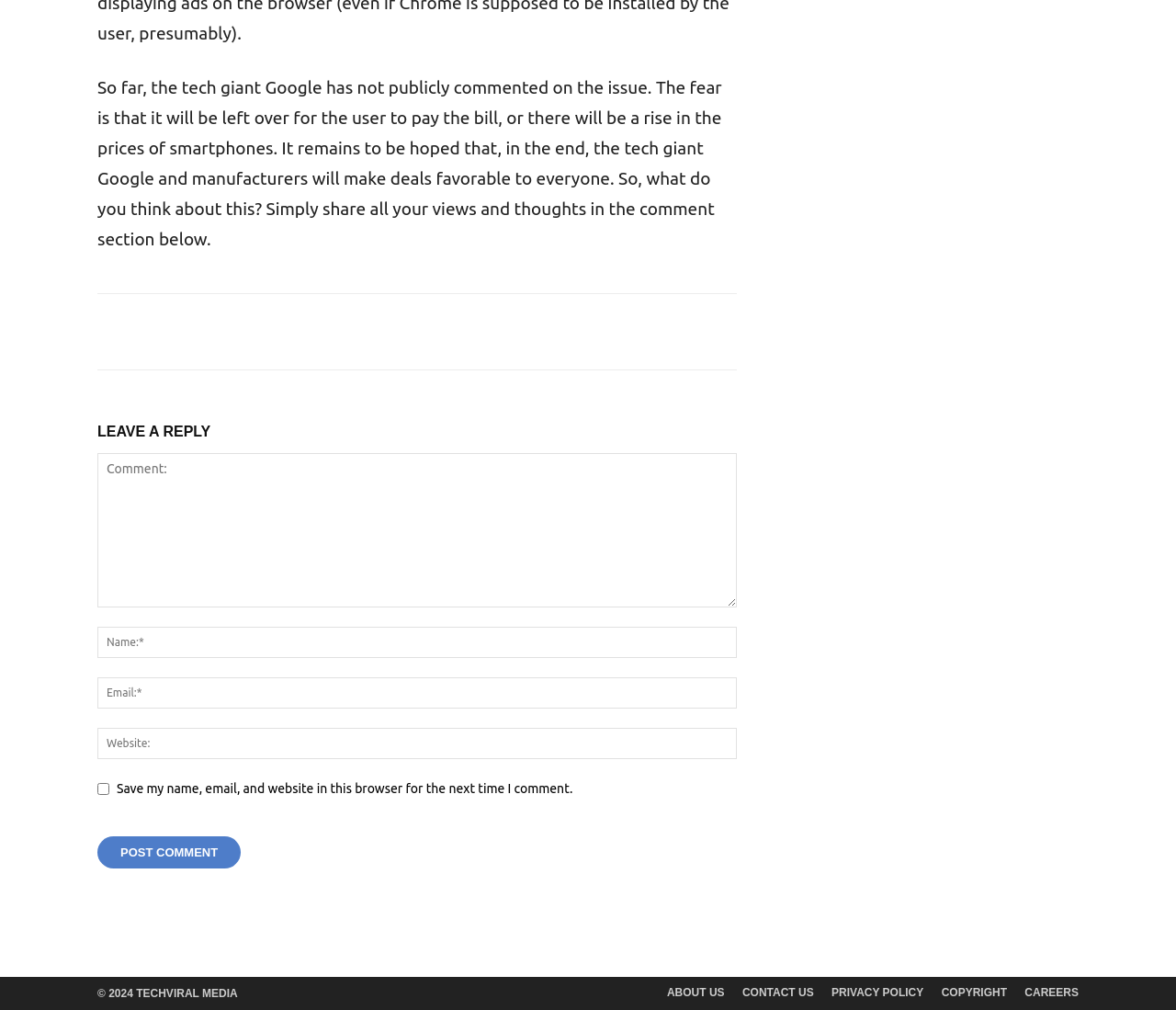Pinpoint the bounding box coordinates of the element to be clicked to execute the instruction: "Leave a comment".

[0.083, 0.449, 0.627, 0.601]